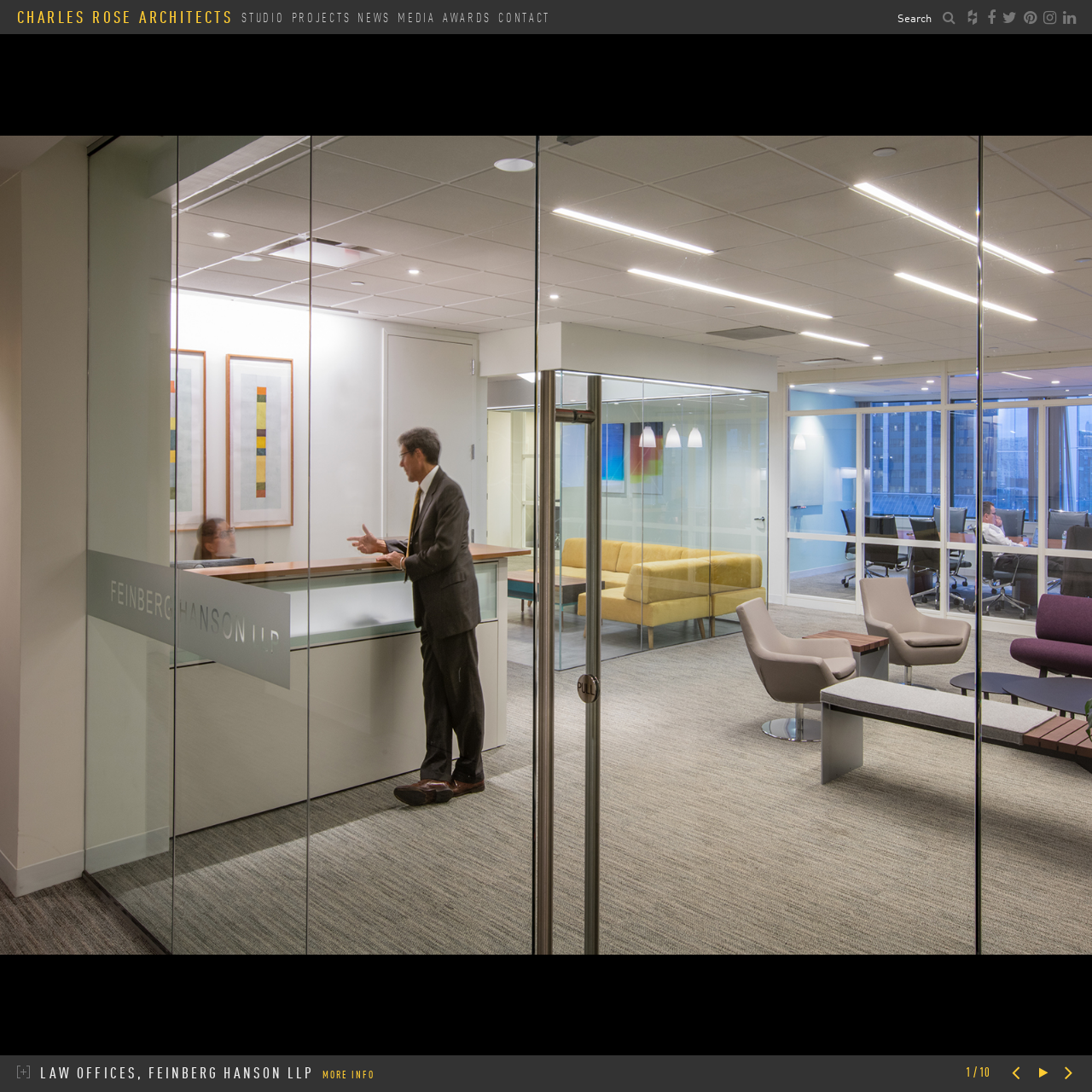Can you extract the headline from the webpage for me?

CHARLES ROSE ARCHITECTS